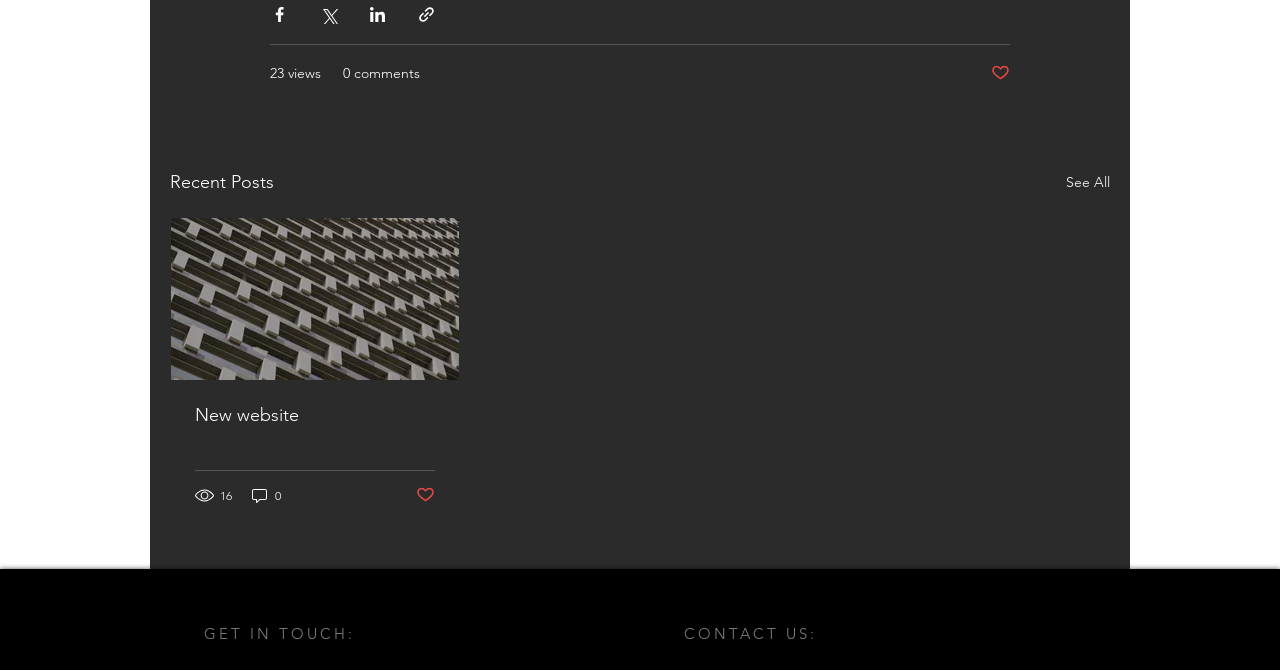What is the title of the section above the posts?
Please provide a full and detailed response to the question.

The title of the section above the posts is 'Recent Posts', which is a heading element on the webpage.